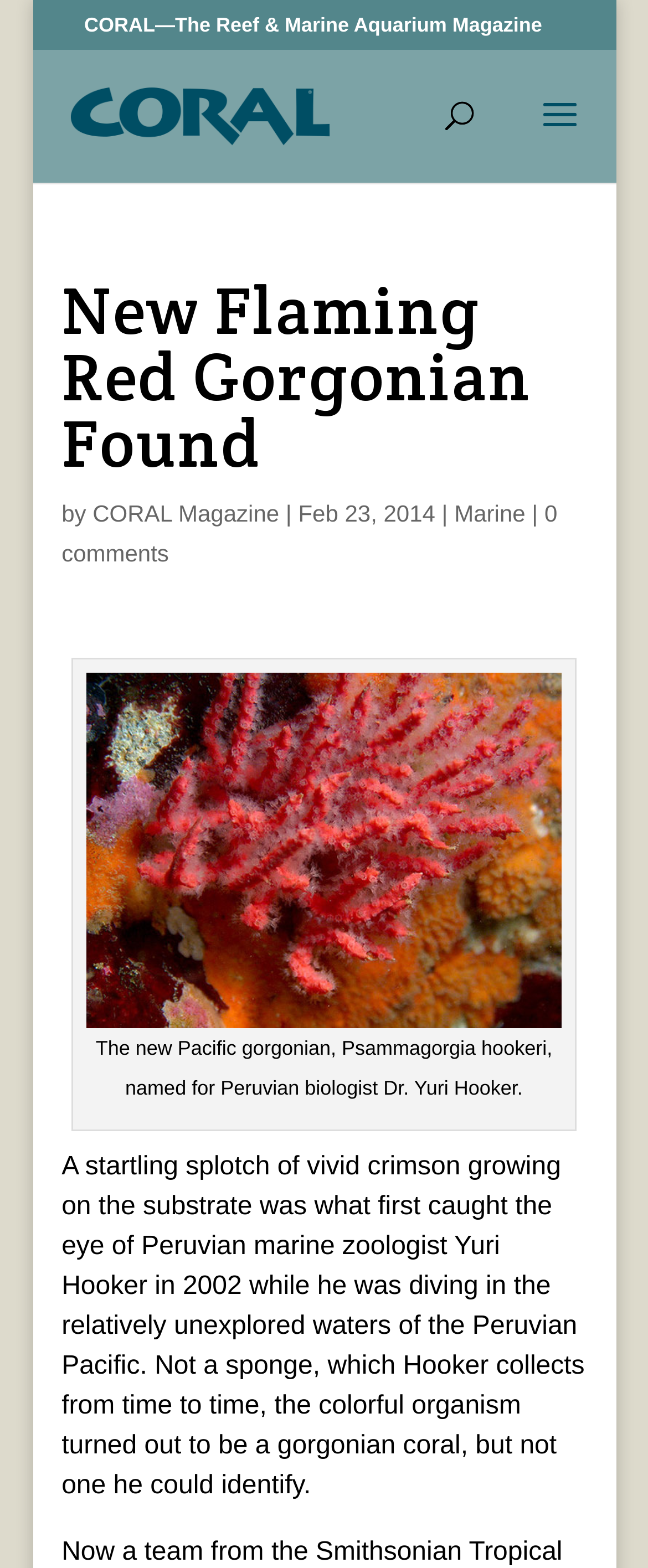Who is the author of the article?
Please provide a comprehensive answer based on the contents of the image.

The author of the article is not explicitly mentioned, but the text 'by' is followed by a link to 'CORAL Magazine', indicating that the article is from CORAL Magazine.